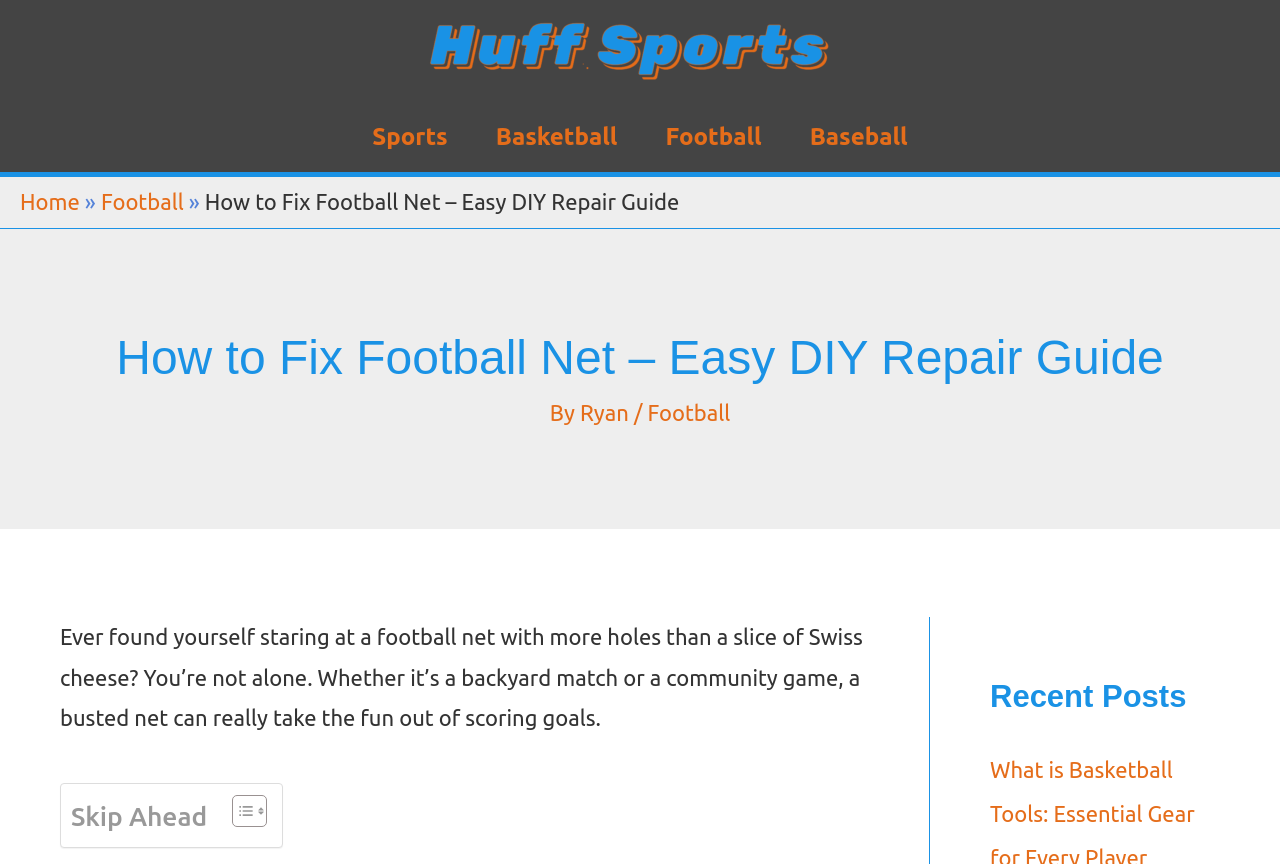What is the primary heading on this webpage?

How to Fix Football Net – Easy DIY Repair Guide